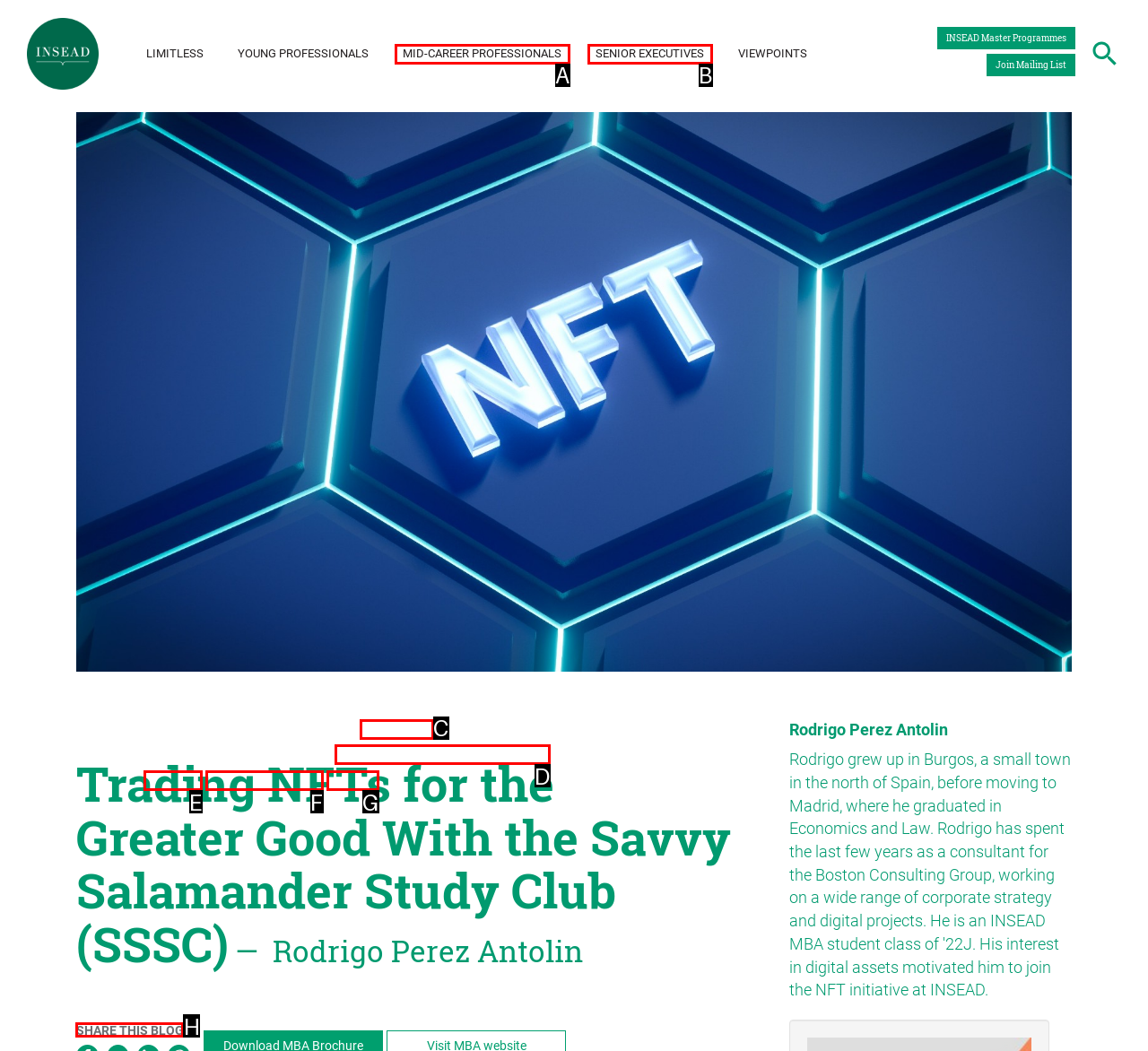Select the correct HTML element to complete the following task: Share this blog
Provide the letter of the choice directly from the given options.

H